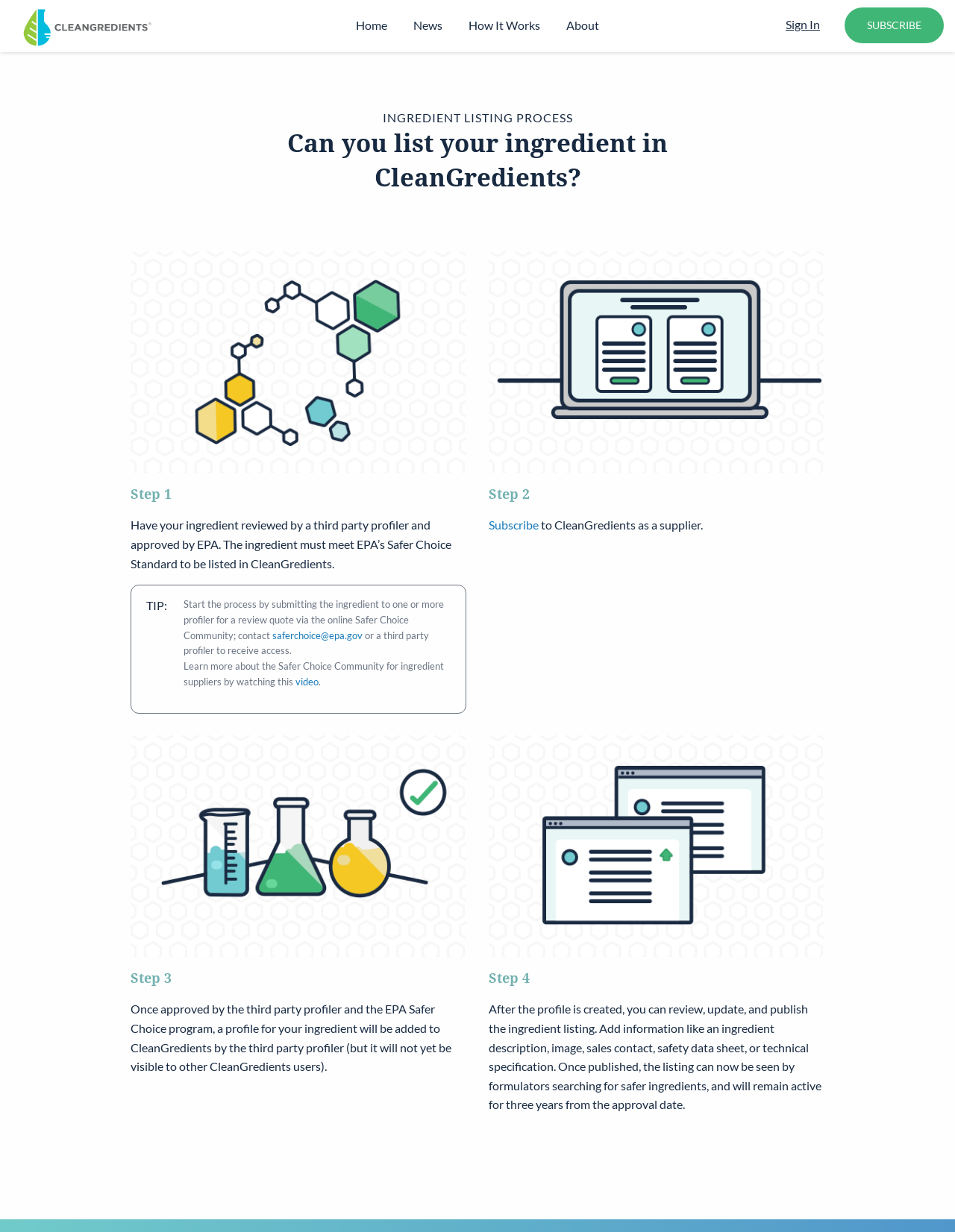Please use the details from the image to answer the following question comprehensively:
What is required for an ingredient to be listed in CleanGredients?

According to the webpage, an ingredient must meet EPA’s Safer Choice Standard to be listed in CleanGredients, as mentioned in the description of Step 1.